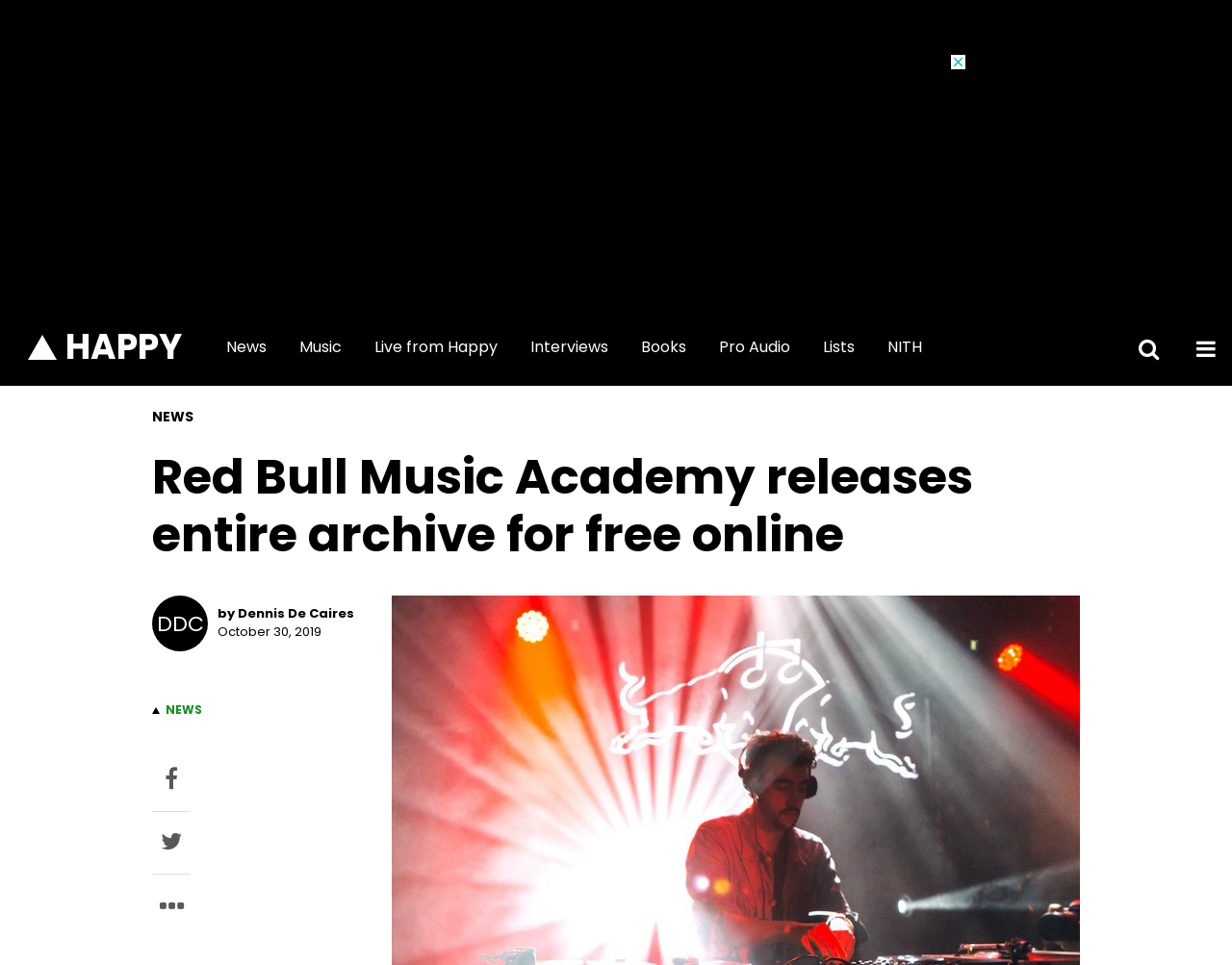How many links are in the top navigation bar?
Answer the question based on the image using a single word or a brief phrase.

9